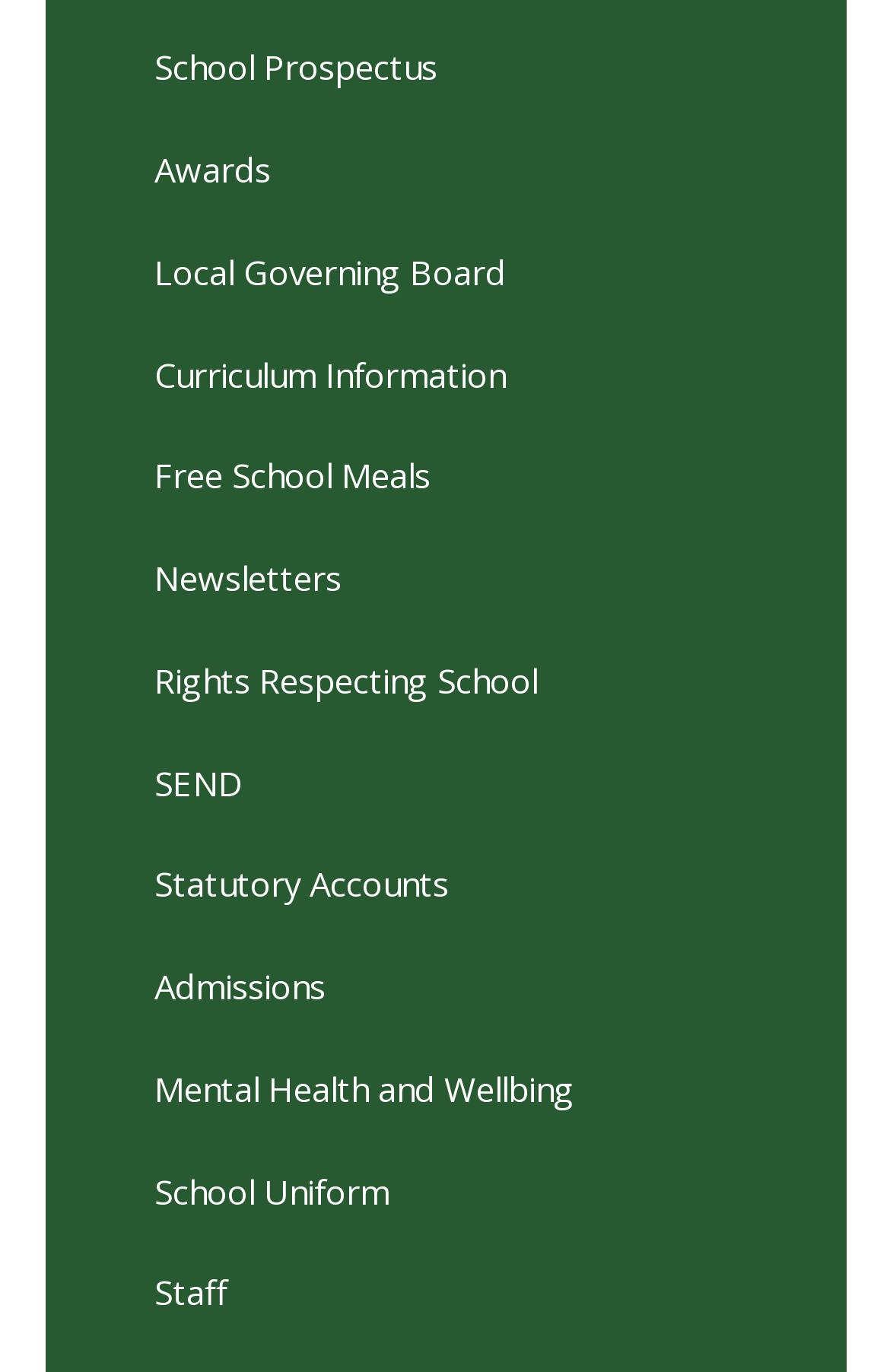Based on the image, please respond to the question with as much detail as possible:
What is the purpose of the 'Free School Meals' link?

Based on the context of the link 'Free School Meals' and its position among other links related to school information, it can be inferred that the purpose of this link is to provide information on free school meals.